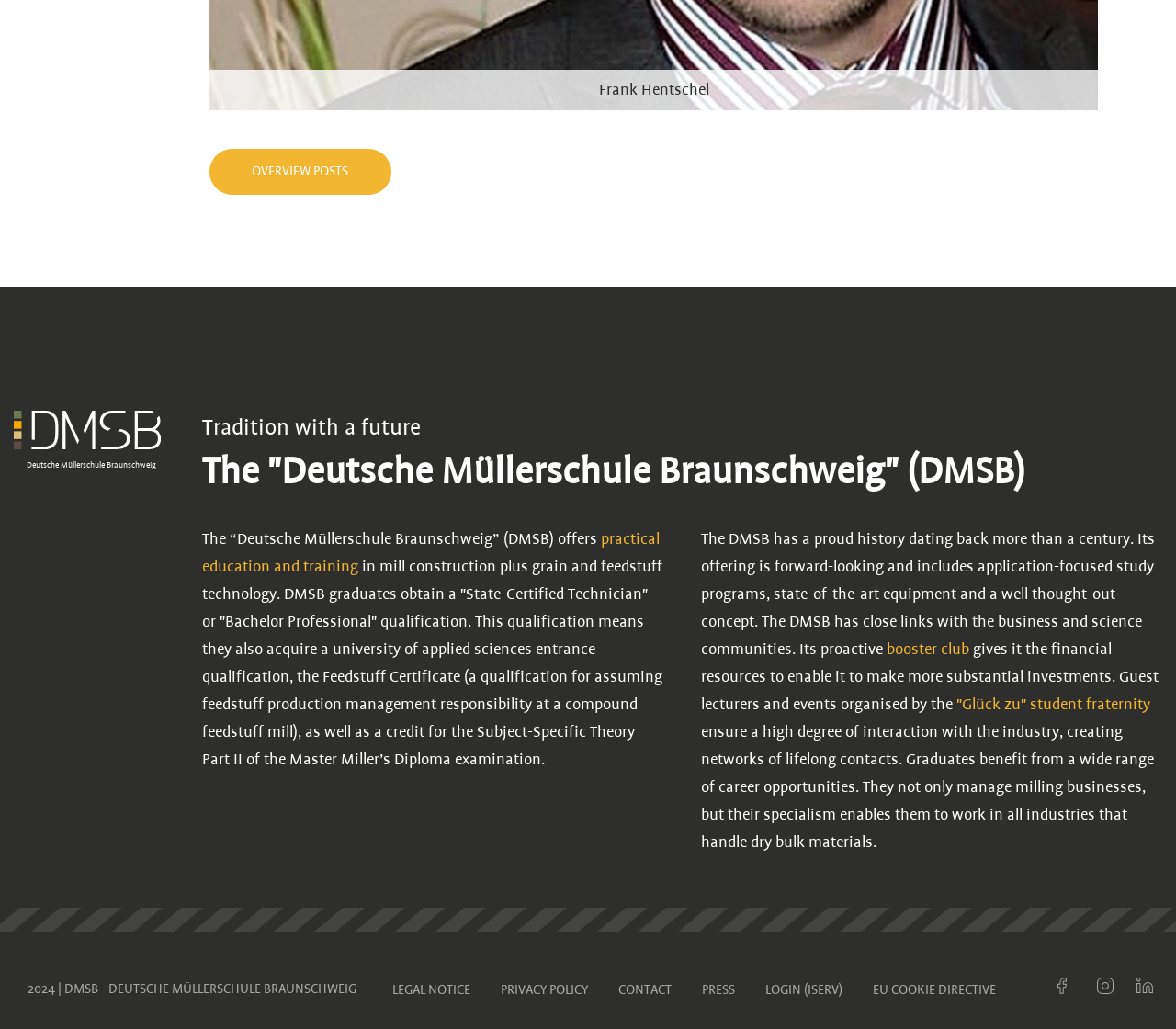What is the school's focus?
We need a detailed and exhaustive answer to the question. Please elaborate.

I found the school's focus by reading the StaticText element at coordinates [0.172, 0.516, 0.511, 0.531] which mentions 'practical education and training in mill construction plus grain and feedstuff technology'.